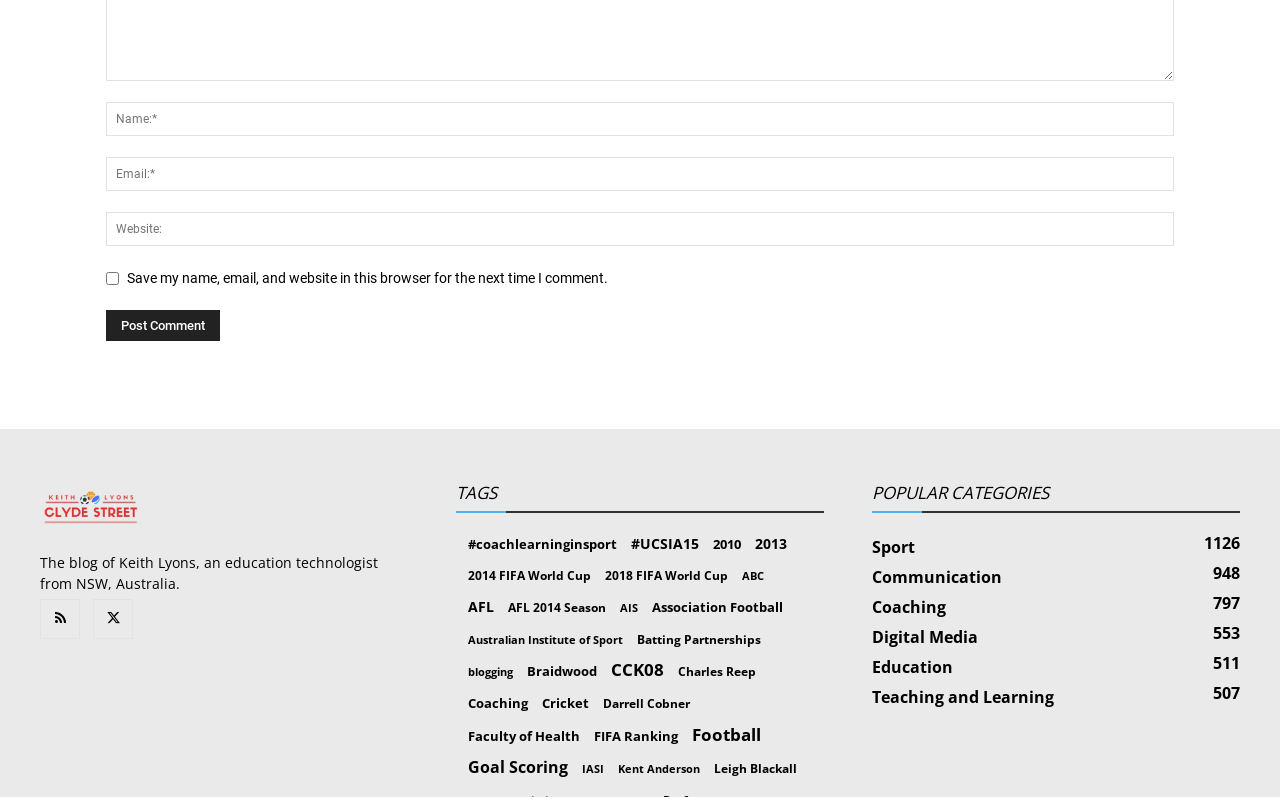Determine the bounding box coordinates for the HTML element mentioned in the following description: "#UCSIA15". The coordinates should be a list of four floats ranging from 0 to 1, represented as [left, top, right, bottom].

[0.493, 0.67, 0.546, 0.695]